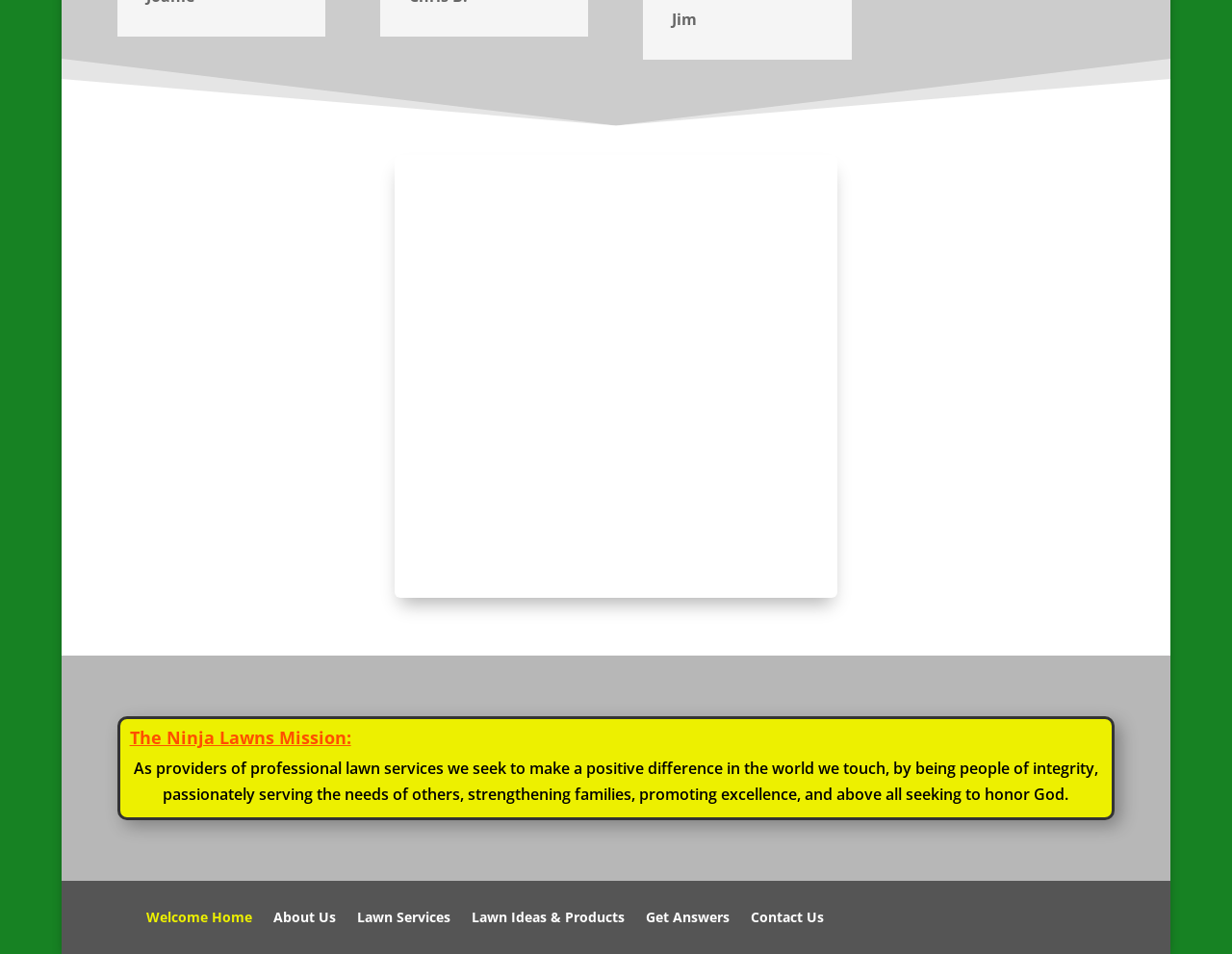Please answer the following question using a single word or phrase: 
What is the first link at the bottom of the webpage?

Welcome Home